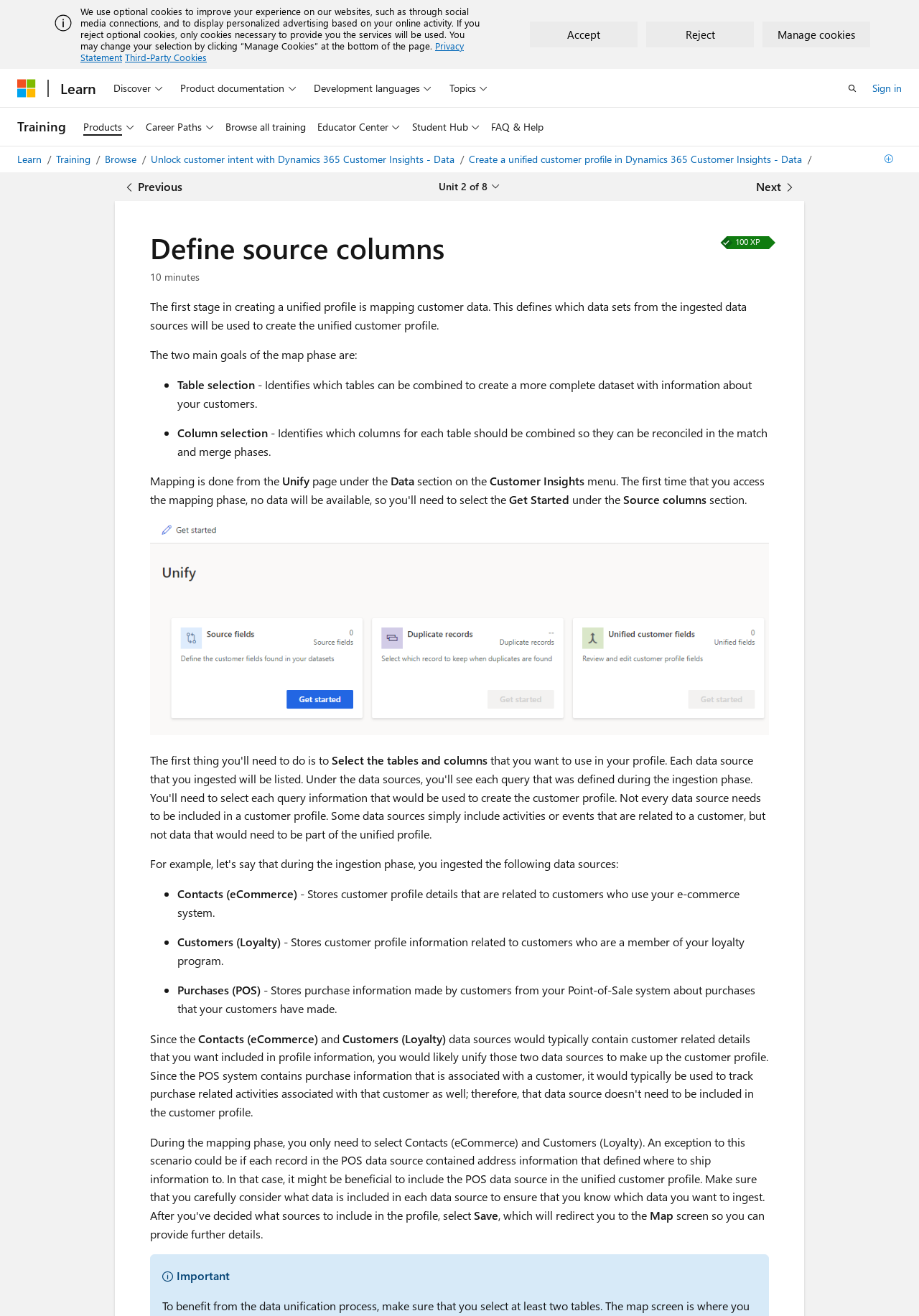Present a detailed account of what is displayed on the webpage.

This webpage is about defining source columns in Microsoft Learn's training section. At the top, there is a navigation bar with links to "Microsoft", "Learn", and "Training". Below the navigation bar, there is a search button and a sign-in link.

On the left side of the page, there is a global navigation menu with buttons for "Discover", "Product documentation", "Development languages", and "Topics". Below this menu, there is a site navigation menu with buttons for "Products", "Career Paths", "Browse all training", "Educator Center", "Student Hub", and "FAQ & Help".

The main content of the page is divided into sections. The first section has a heading "Define source columns" and provides an introduction to defining source columns in creating a unified customer profile. Below this, there is a section explaining the two main goals of the map phase, which are table selection and column selection.

The page also includes a screenshot of the Unify map, match, merge window and provides instructions on how to select tables and columns. There are three bullet points listing the tables that can be selected, including "Contacts (eCommerce)", "Customers (Loyalty)", and "Purchases (POS)".

At the bottom of the page, there is a "Save" button and a note indicating that saving will redirect the user to the Map screen to provide further details. There is also an important note at the very bottom of the page.